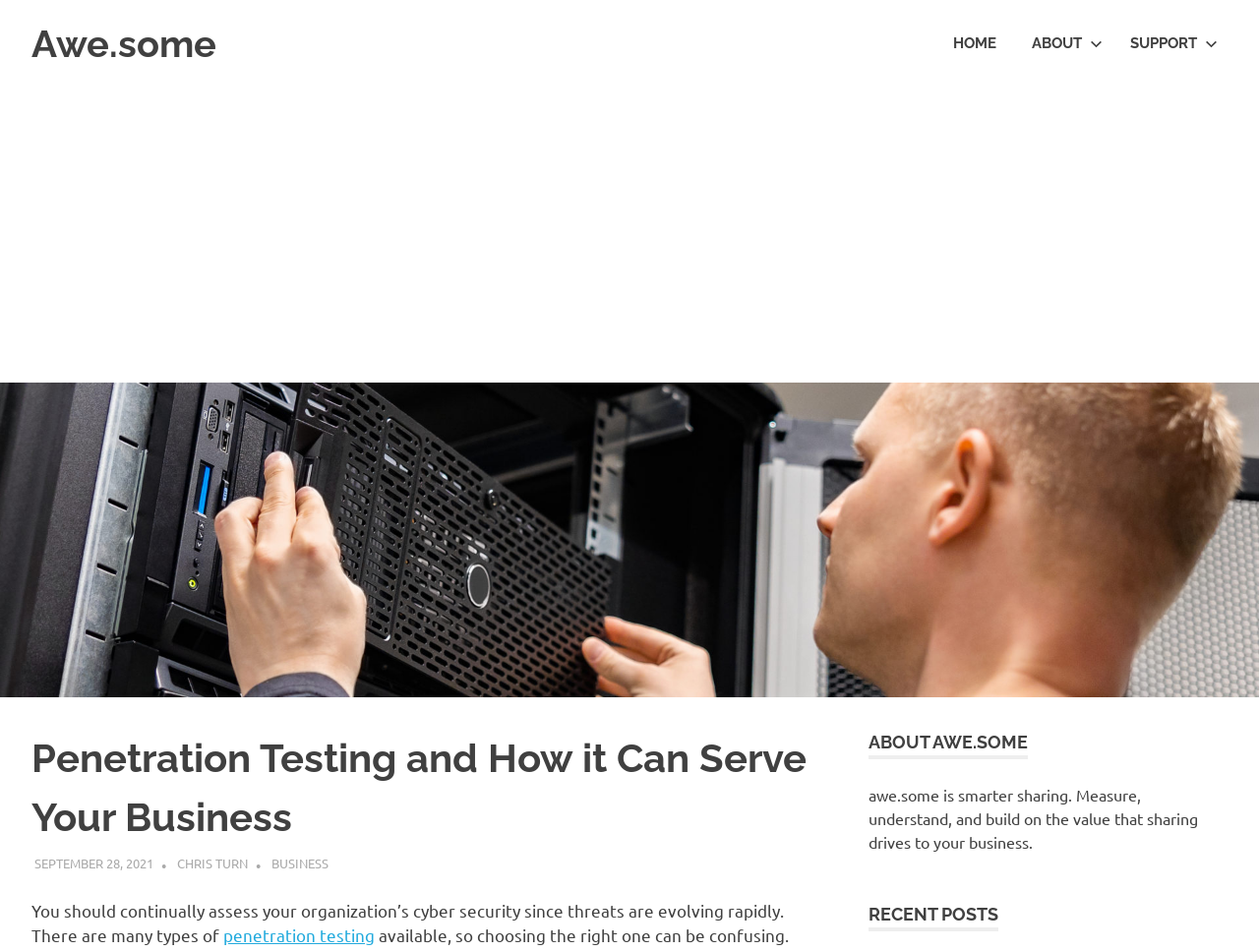Can you specify the bounding box coordinates of the area that needs to be clicked to fulfill the following instruction: "check recent posts"?

[0.69, 0.946, 0.793, 0.978]